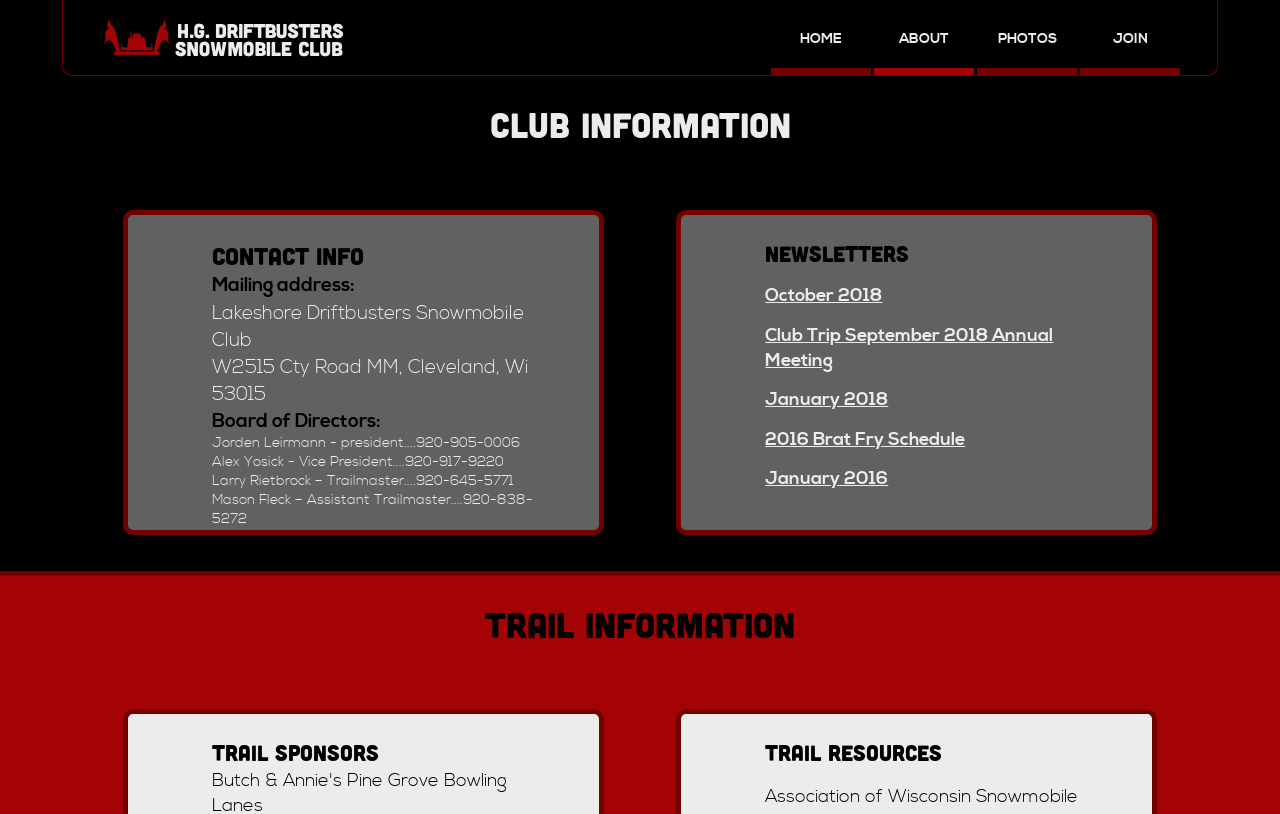Answer the question in one word or a short phrase:
What is the mailing address of the club?

W2515 Cty Road MM, Cleveland, Wi 53015